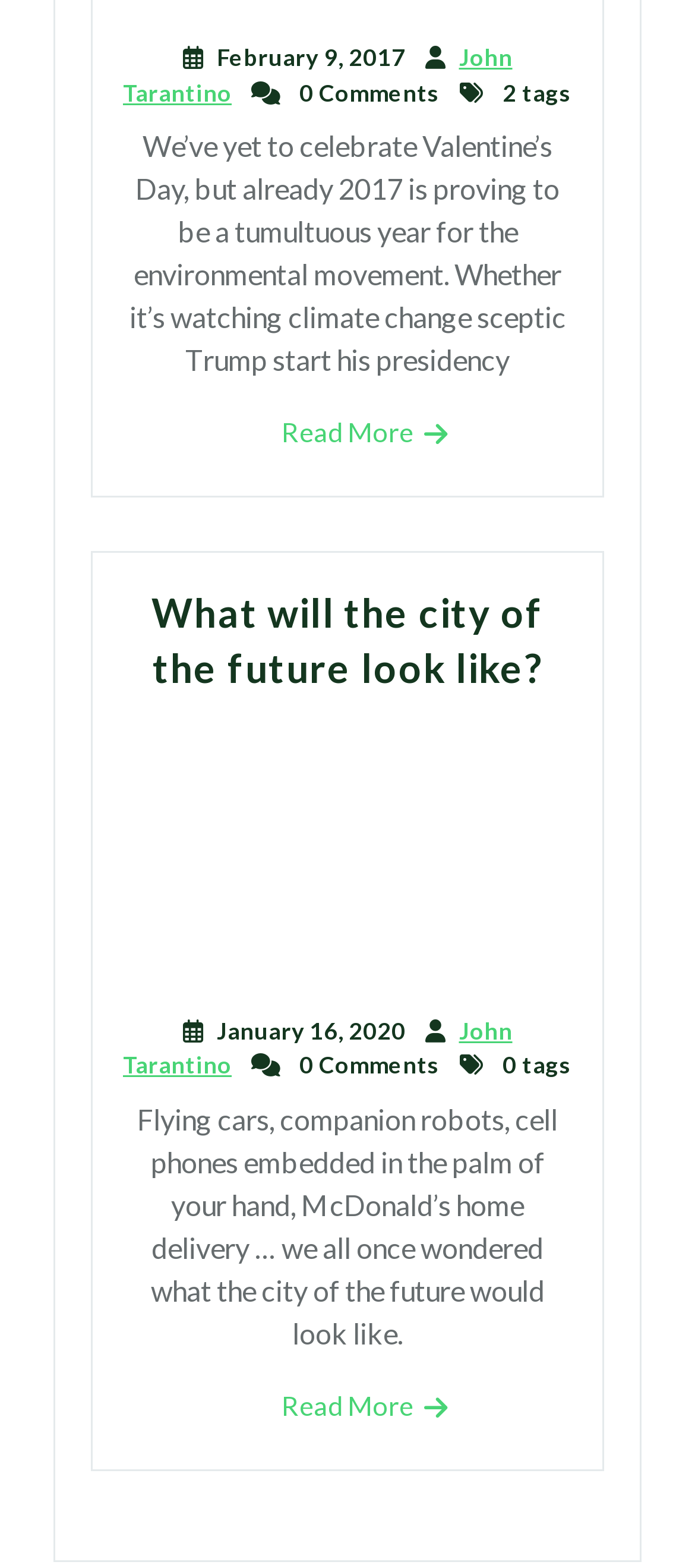Who is the author of the first article?
Provide a comprehensive and detailed answer to the question.

I looked at the first article section and found the author's name mentioned as 'John Tarantino' next to the date 'February 9, 2017'.